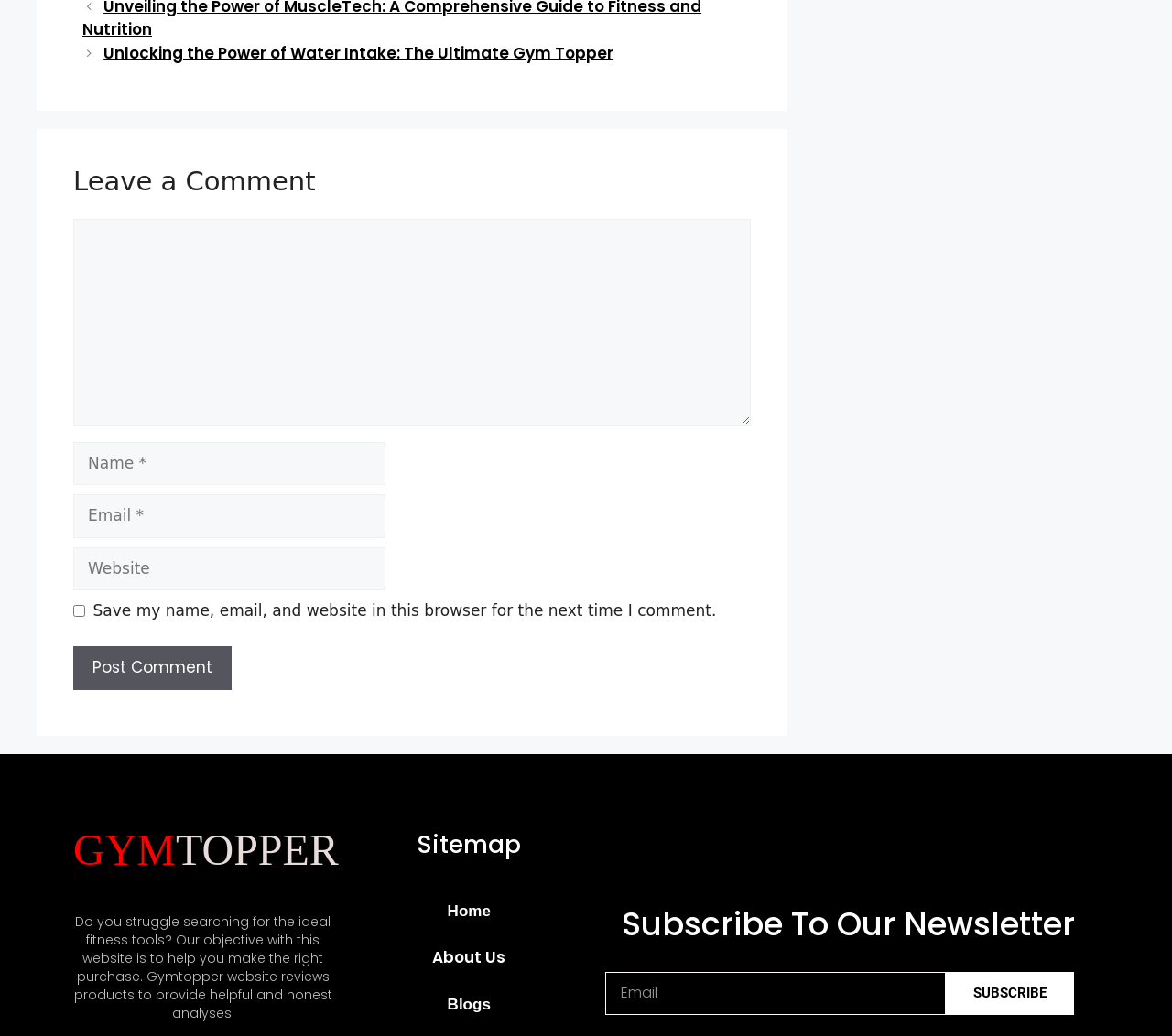Based on the image, give a detailed response to the question: How many textboxes are required for commenting?

There are three required textboxes for commenting: 'Comment', 'Name', and 'Email'.